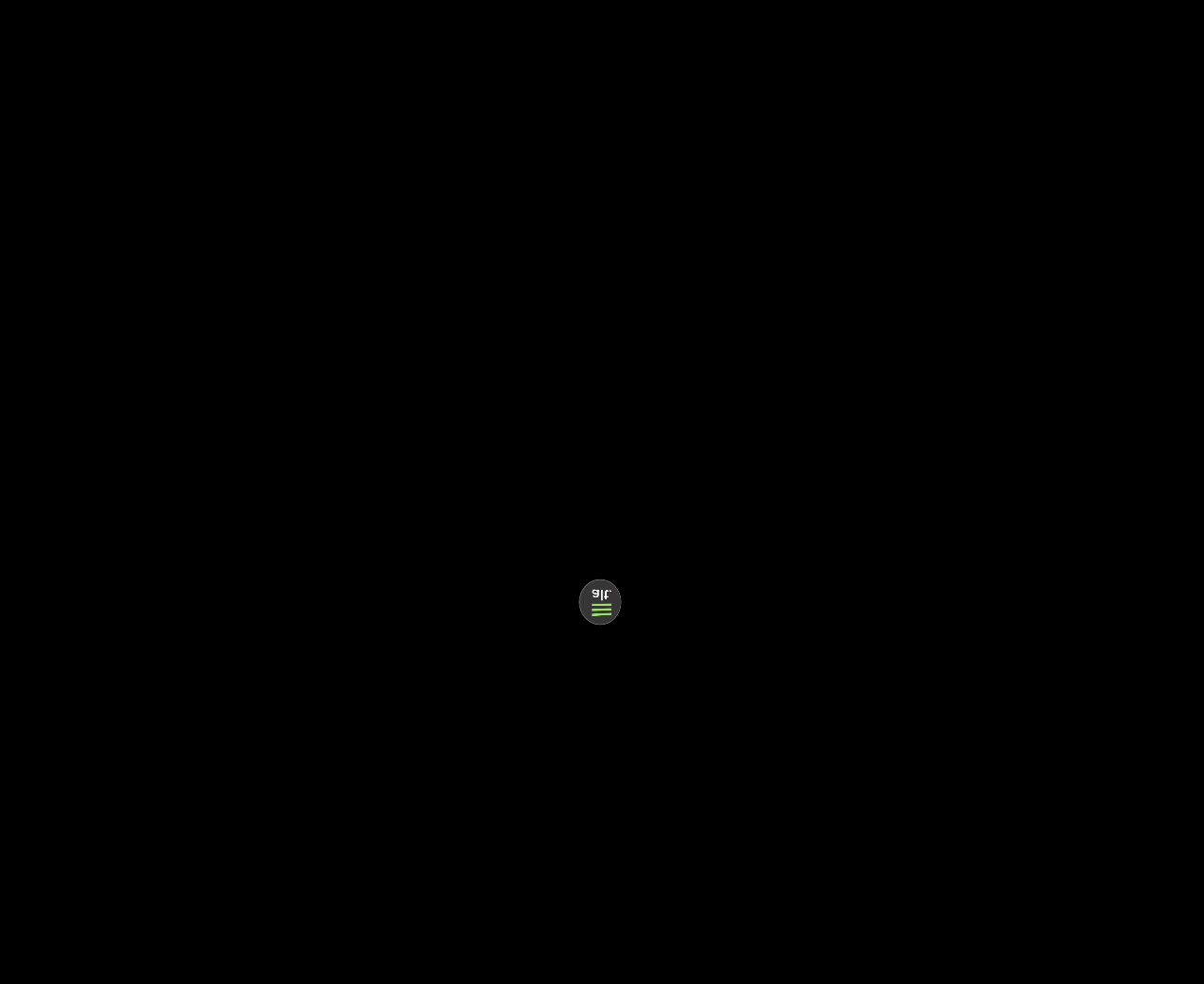Please determine the bounding box coordinates of the element's region to click for the following instruction: "Search for something".

[0.047, 0.138, 0.264, 0.174]